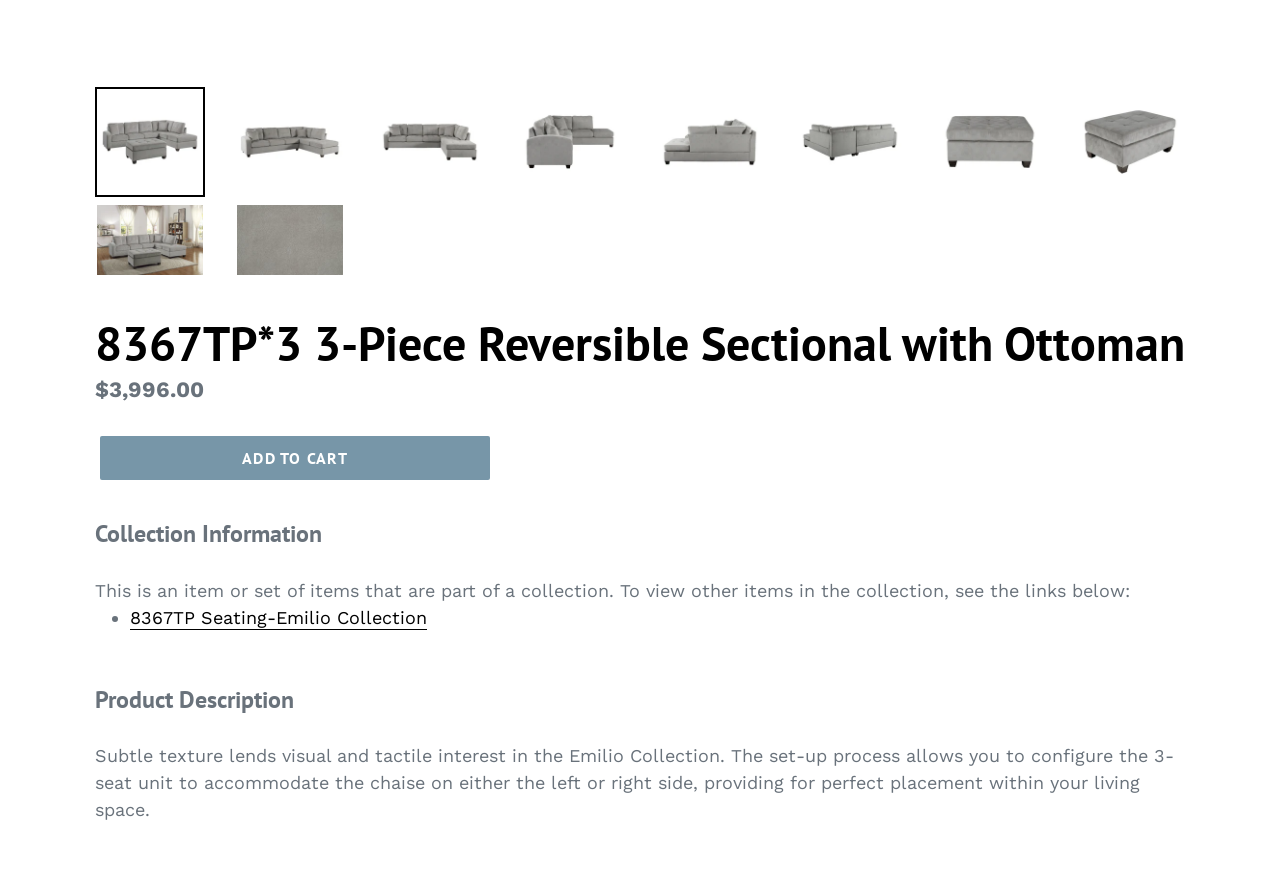Answer the question briefly using a single word or phrase: 
What is the name of the product?

8367TP*3 3-Piece Reversible Sectional with Ottoman